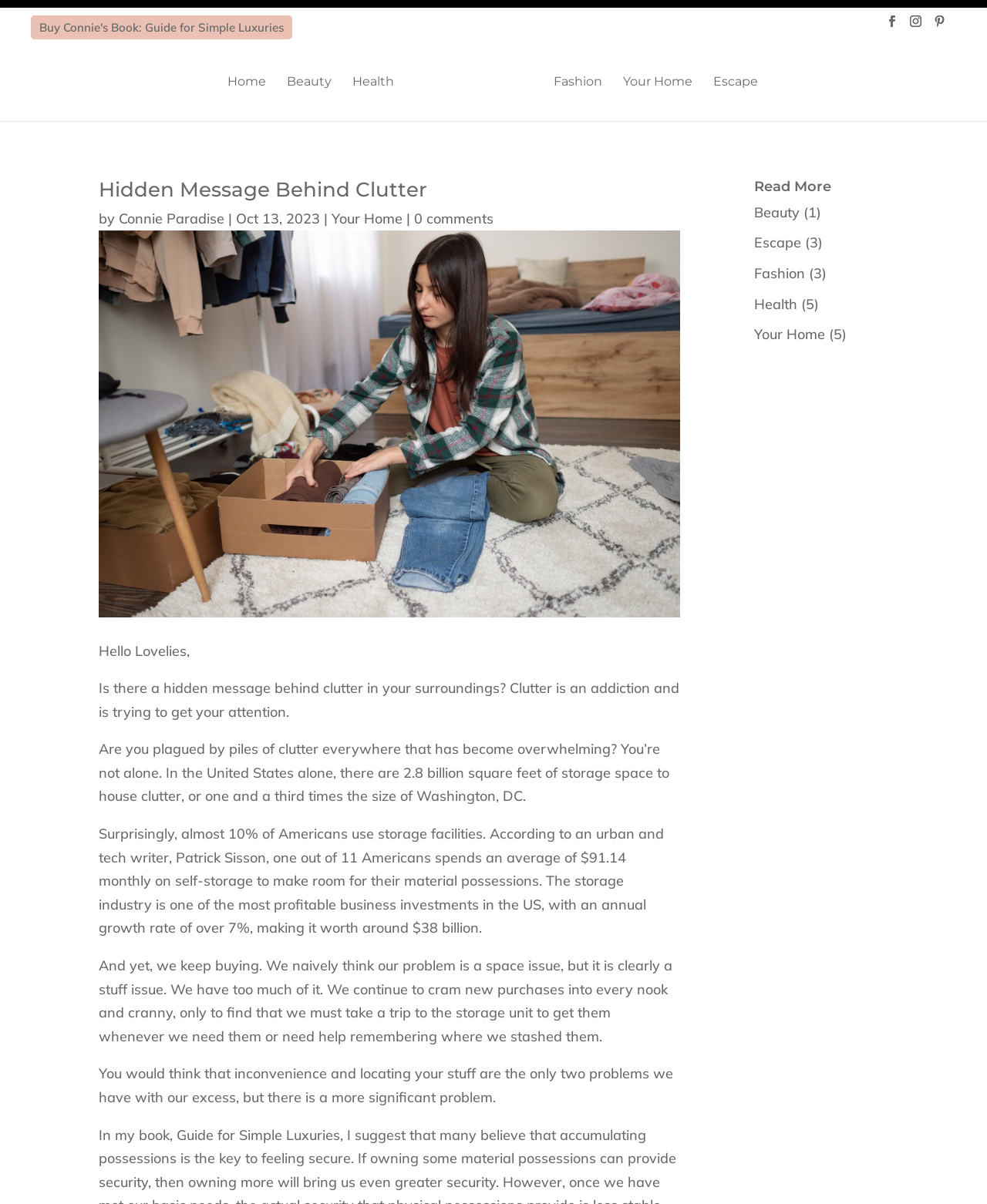Provide the bounding box coordinates for the specified HTML element described in this description: "Fashion". The coordinates should be four float numbers ranging from 0 to 1, in the format [left, top, right, bottom].

[0.561, 0.063, 0.61, 0.097]